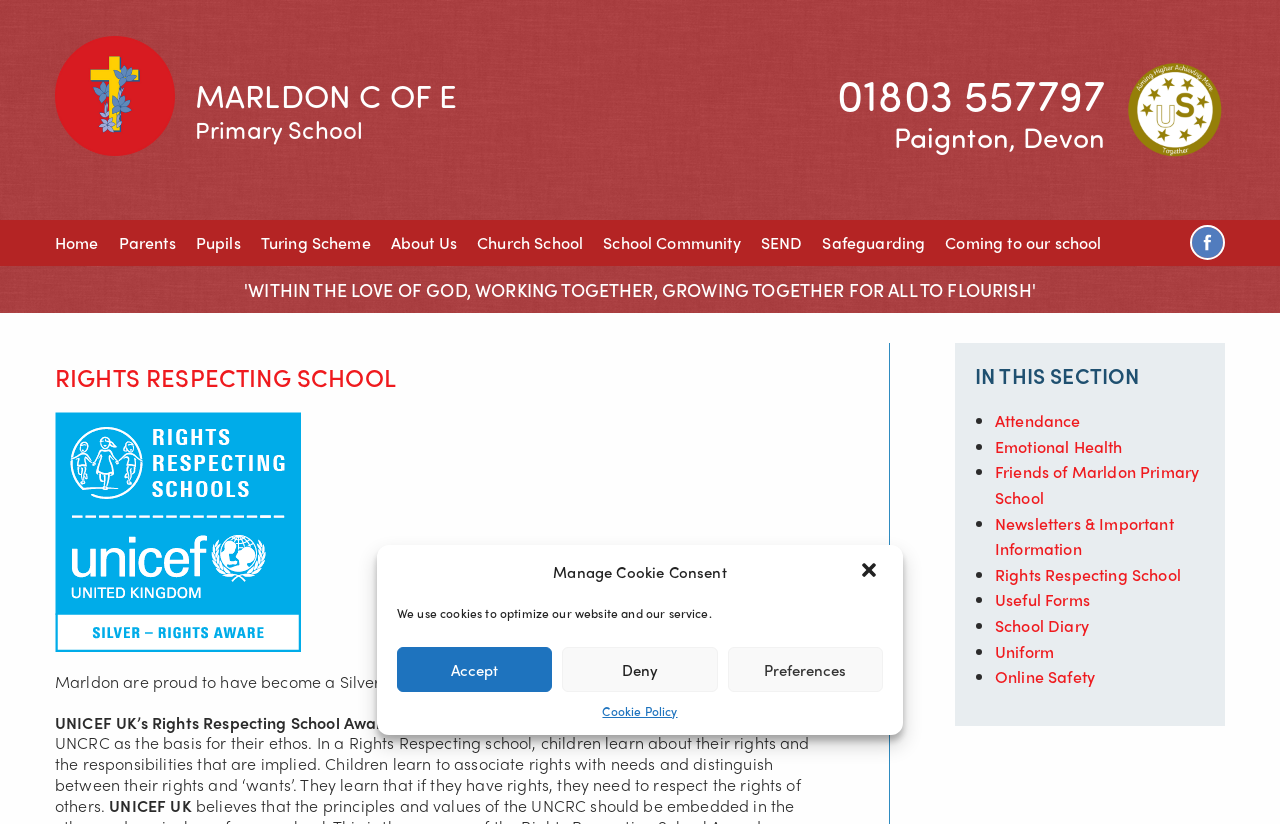Please specify the bounding box coordinates of the clickable section necessary to execute the following command: "Click the 'Facebook' link".

[0.93, 0.273, 0.957, 0.316]